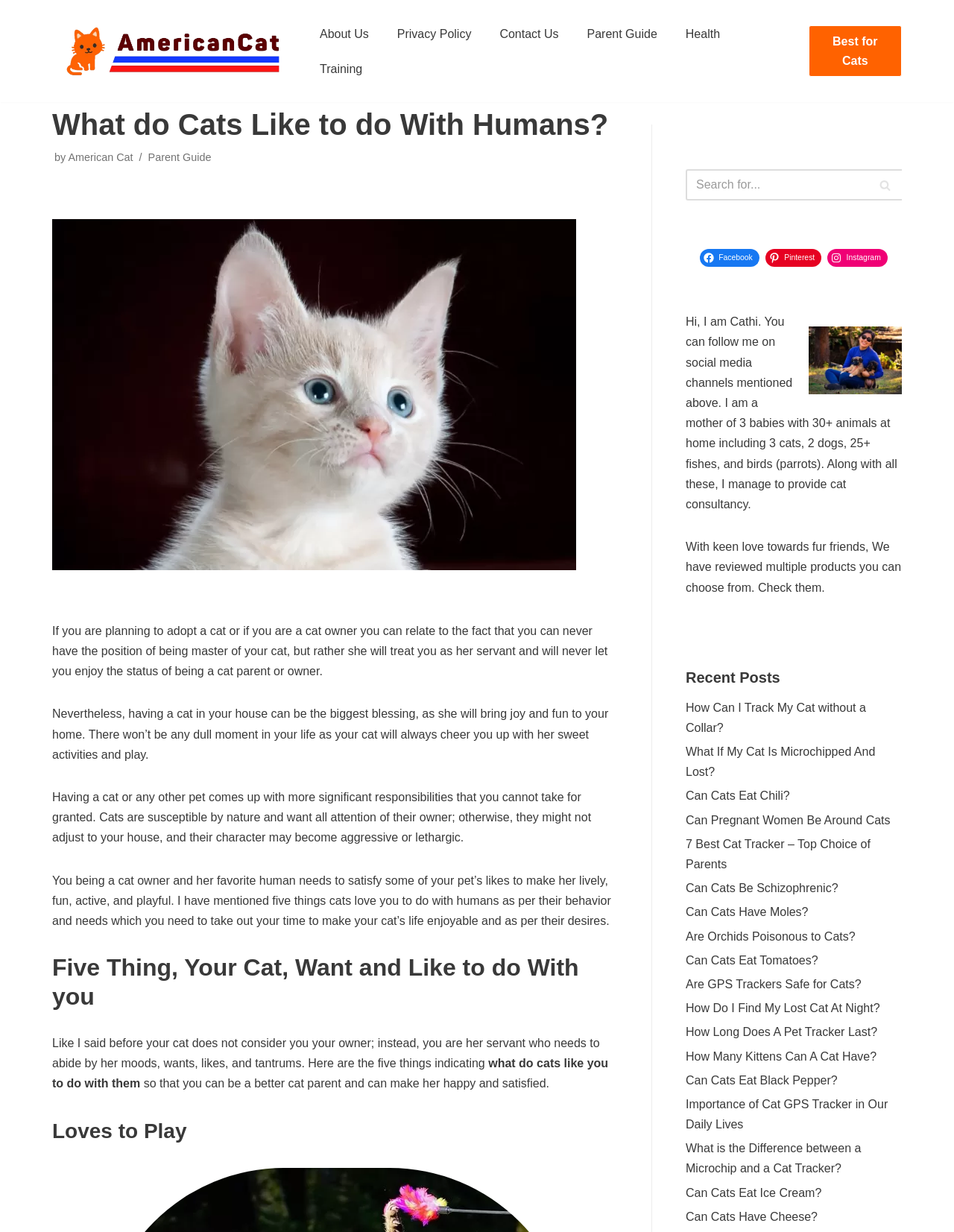Please identify the bounding box coordinates of where to click in order to follow the instruction: "search".

None